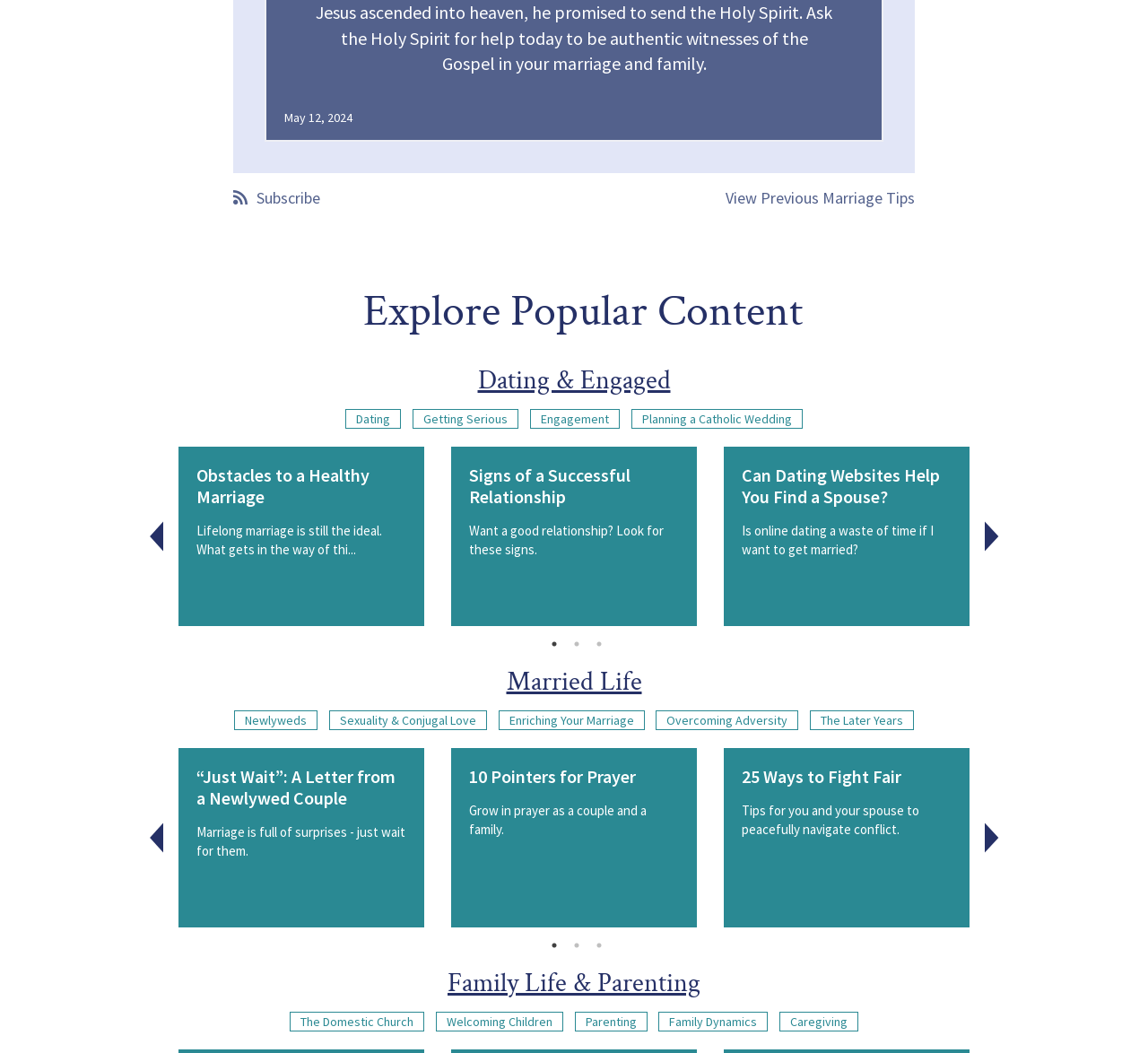Use a single word or phrase to answer the question: What is the date displayed on the webpage?

May 12, 2024